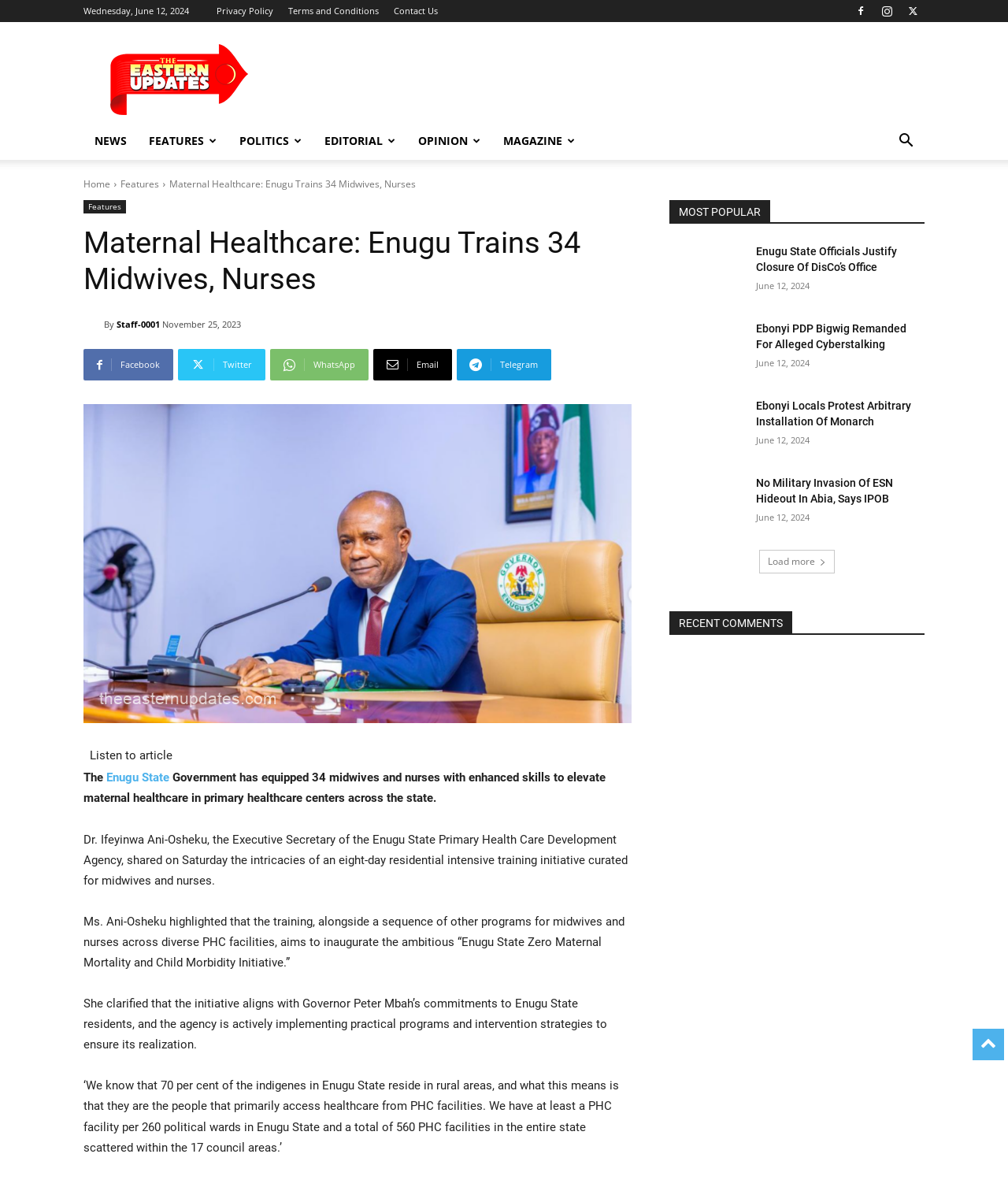Provide the bounding box coordinates for the area that should be clicked to complete the instruction: "Visit the 'Features' section".

[0.12, 0.149, 0.158, 0.16]